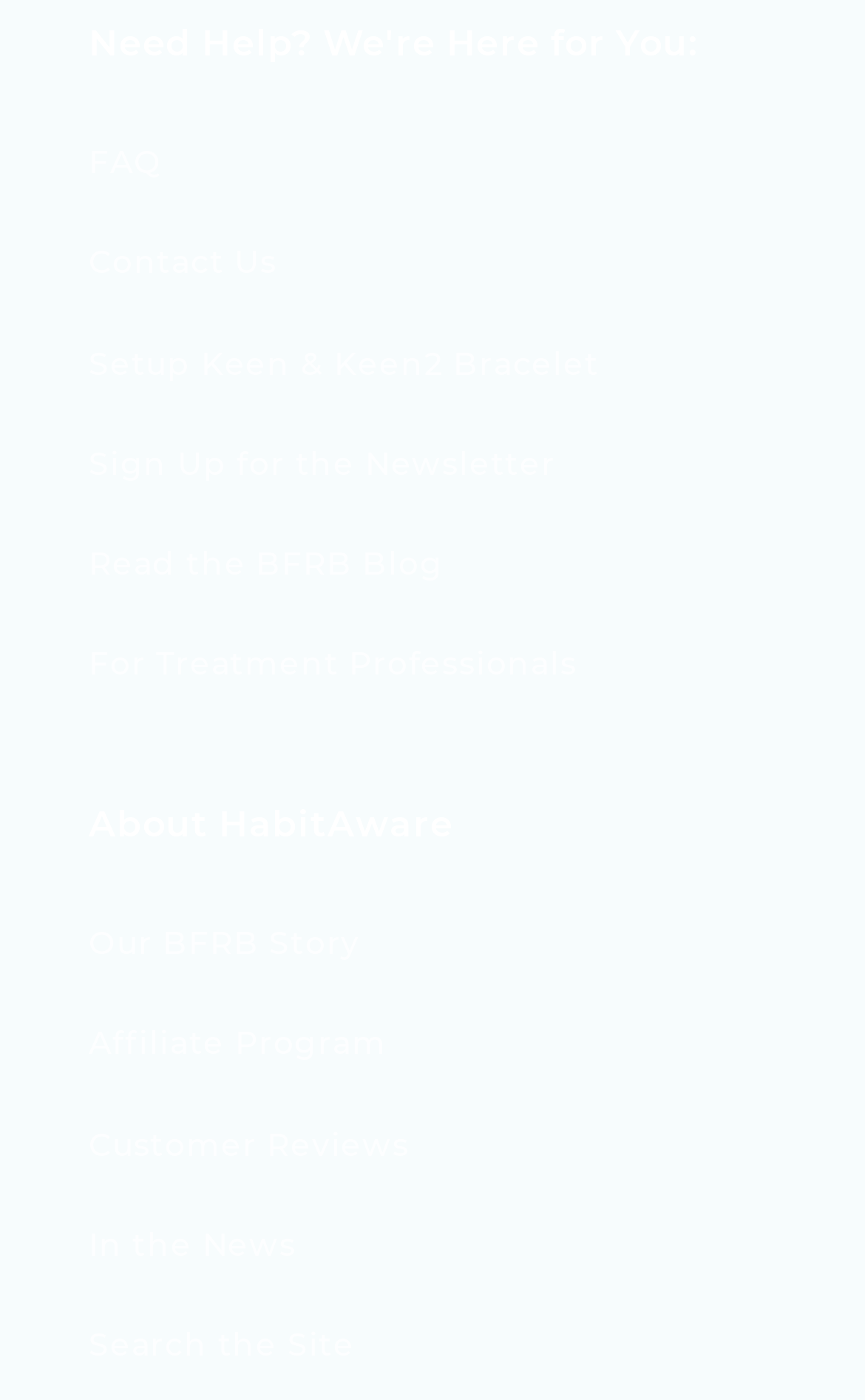Find the bounding box coordinates of the clickable element required to execute the following instruction: "Read the BFRB Blog". Provide the coordinates as four float numbers between 0 and 1, i.e., [left, top, right, bottom].

[0.103, 0.368, 0.897, 0.439]